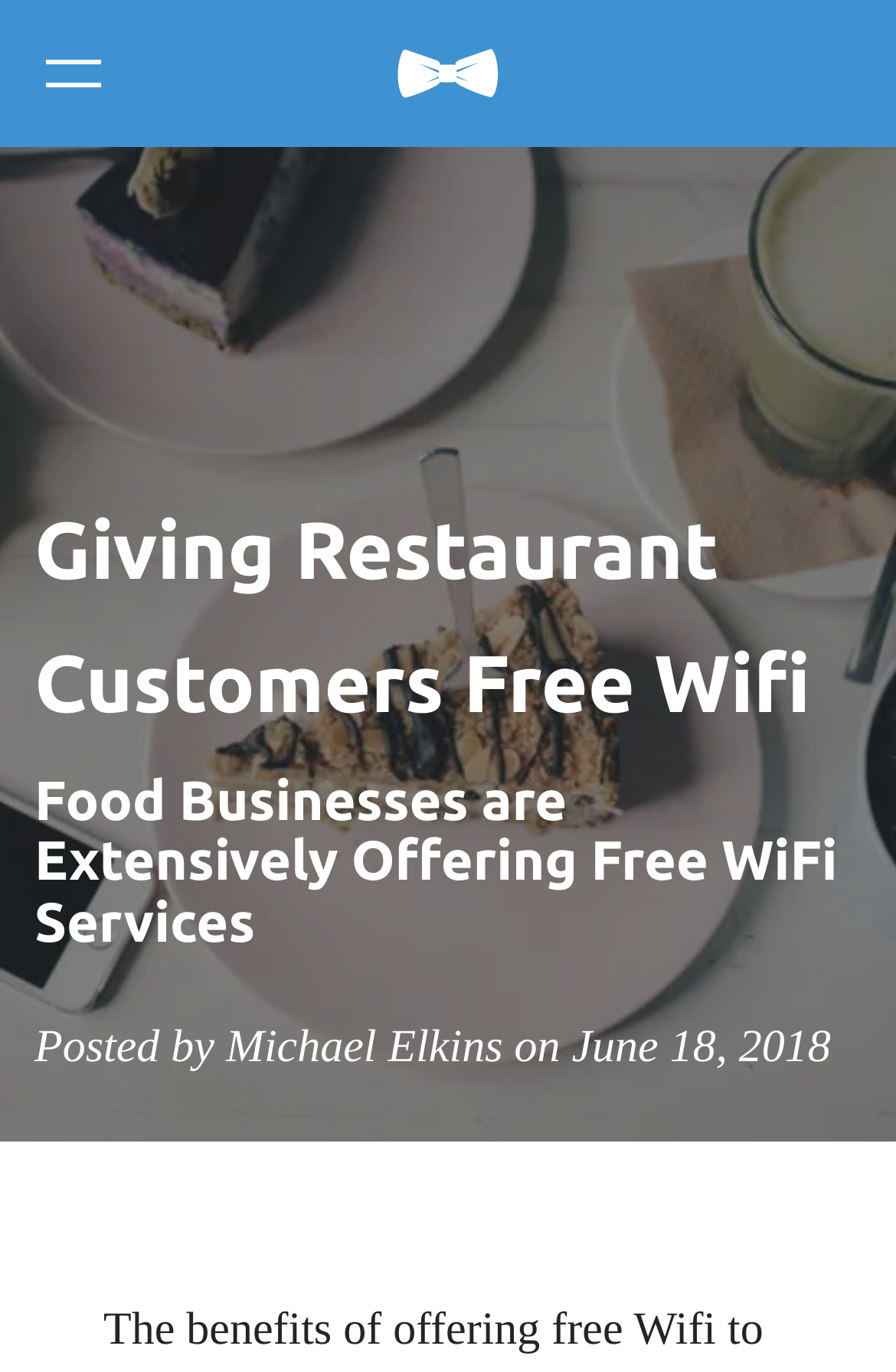What is the topic of the article?
Please answer the question with as much detail as possible using the screenshot.

Based on the webpage, the topic of the article is about food businesses offering free WiFi services, which is evident from the heading 'Food Businesses are Extensively Offering Free WiFi Services' and the image with the caption 'Giving Restaurant Customers Free Wifi'.